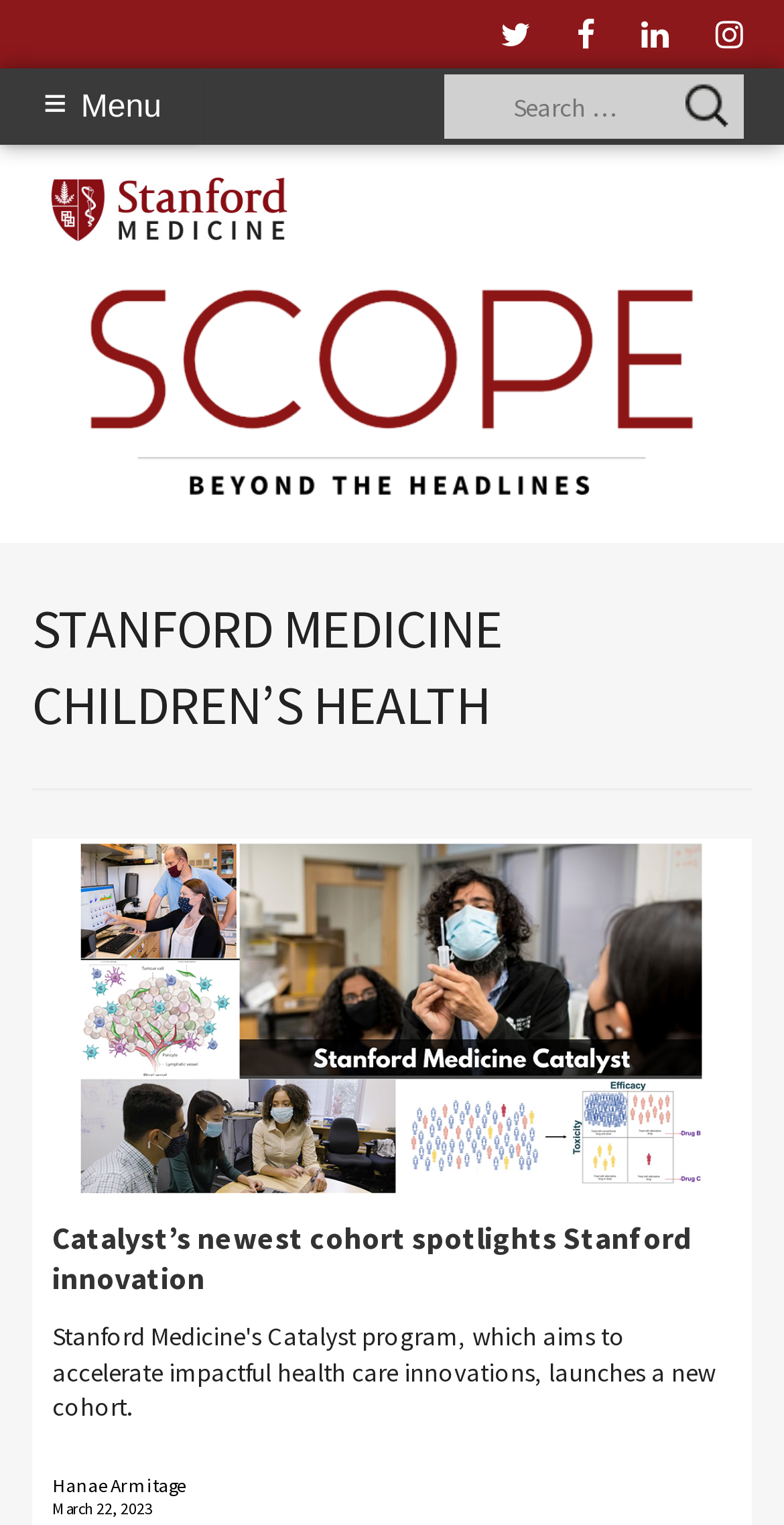Determine the bounding box coordinates for the area that should be clicked to carry out the following instruction: "Visit Stanford Medicine".

[0.062, 0.116, 0.369, 0.159]